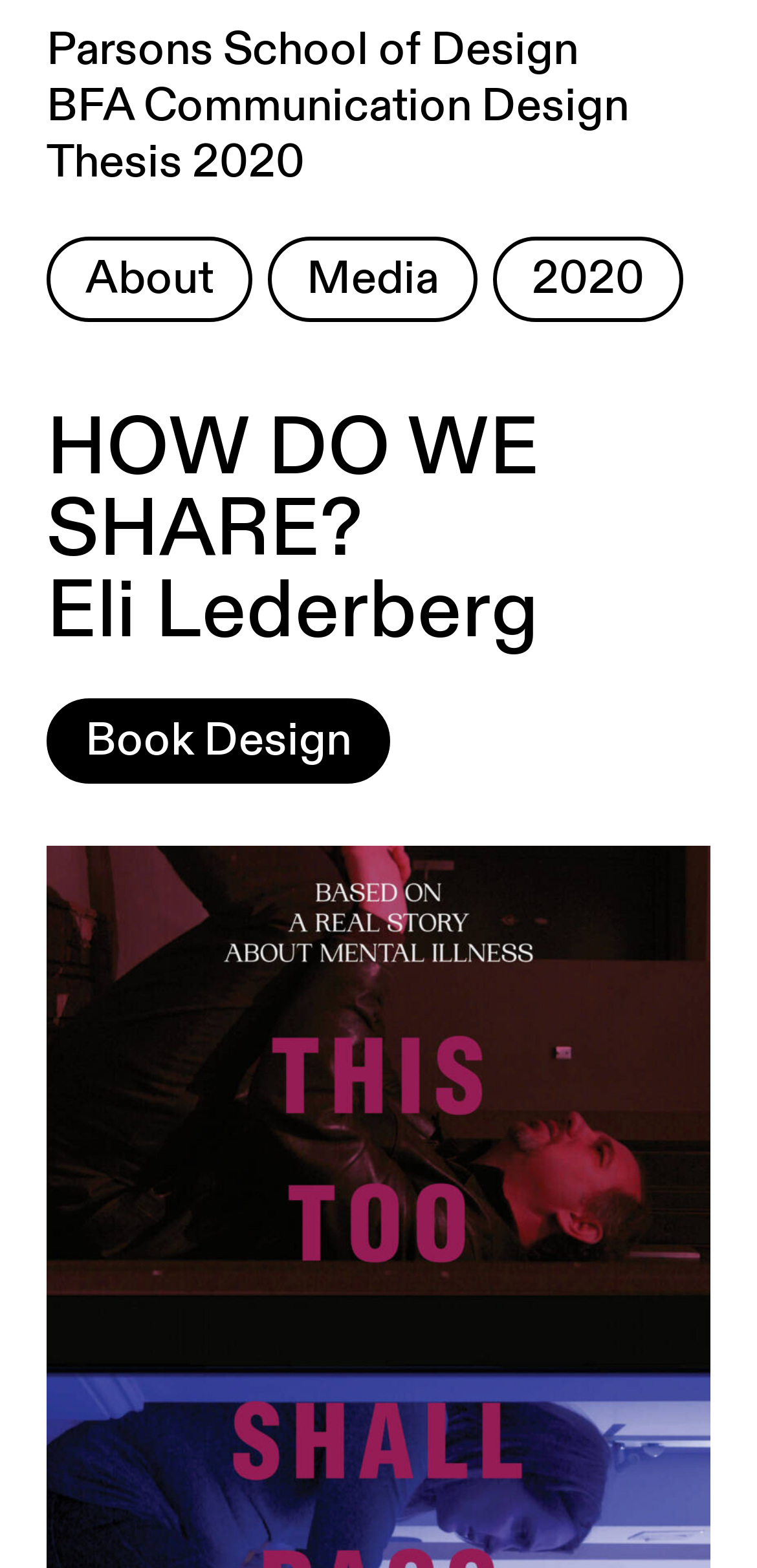Provide the text content of the webpage's main heading.

Parsons School of Design
BFA Communication Design
Thesis 2020